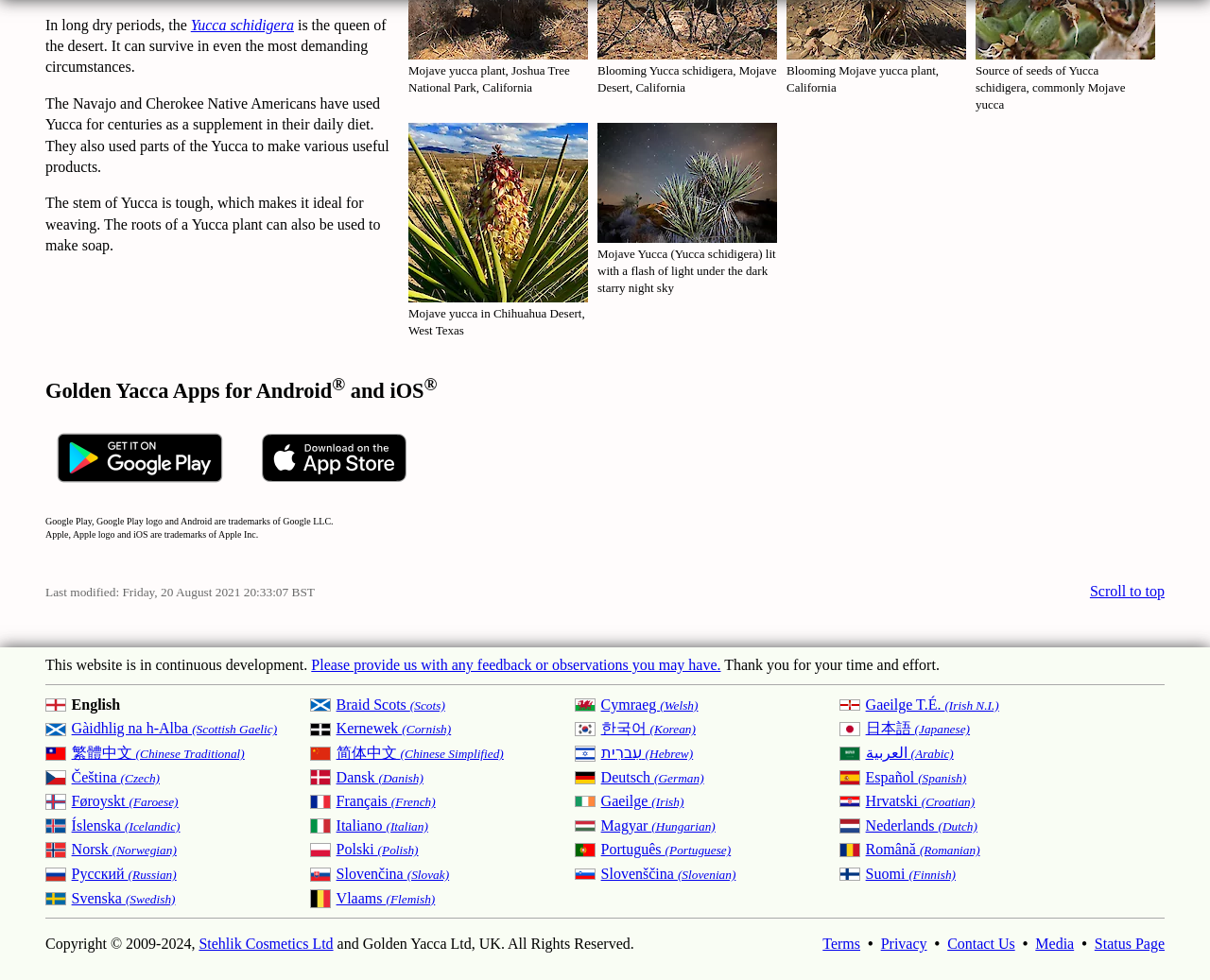Please provide a comprehensive response to the question below by analyzing the image: 
What is the purpose of the Yucca plant's stem?

According to the text on the webpage, the stem of the Yucca plant is tough, which makes it ideal for weaving. This suggests that the stem of the Yucca plant is used to create woven products.